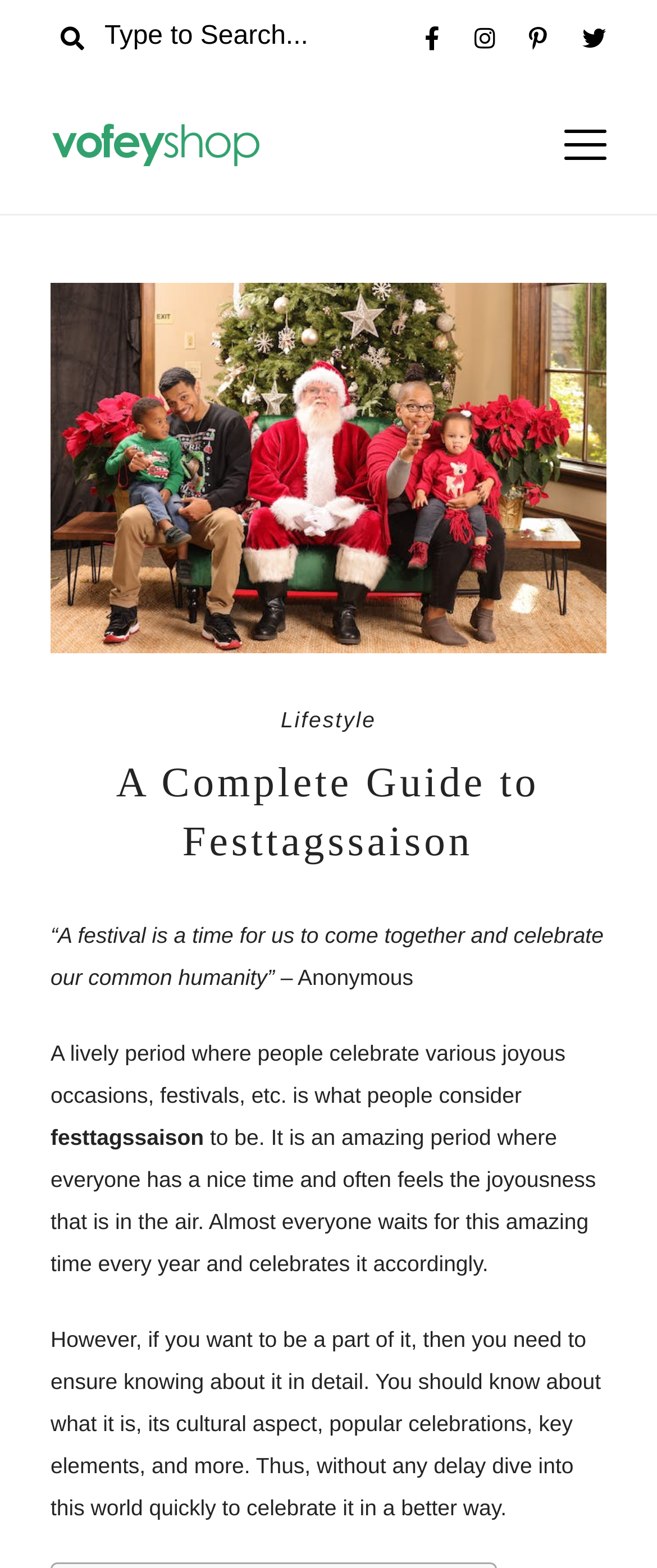Identify and provide the text of the main header on the webpage.

A Complete Guide to Festtagssaison